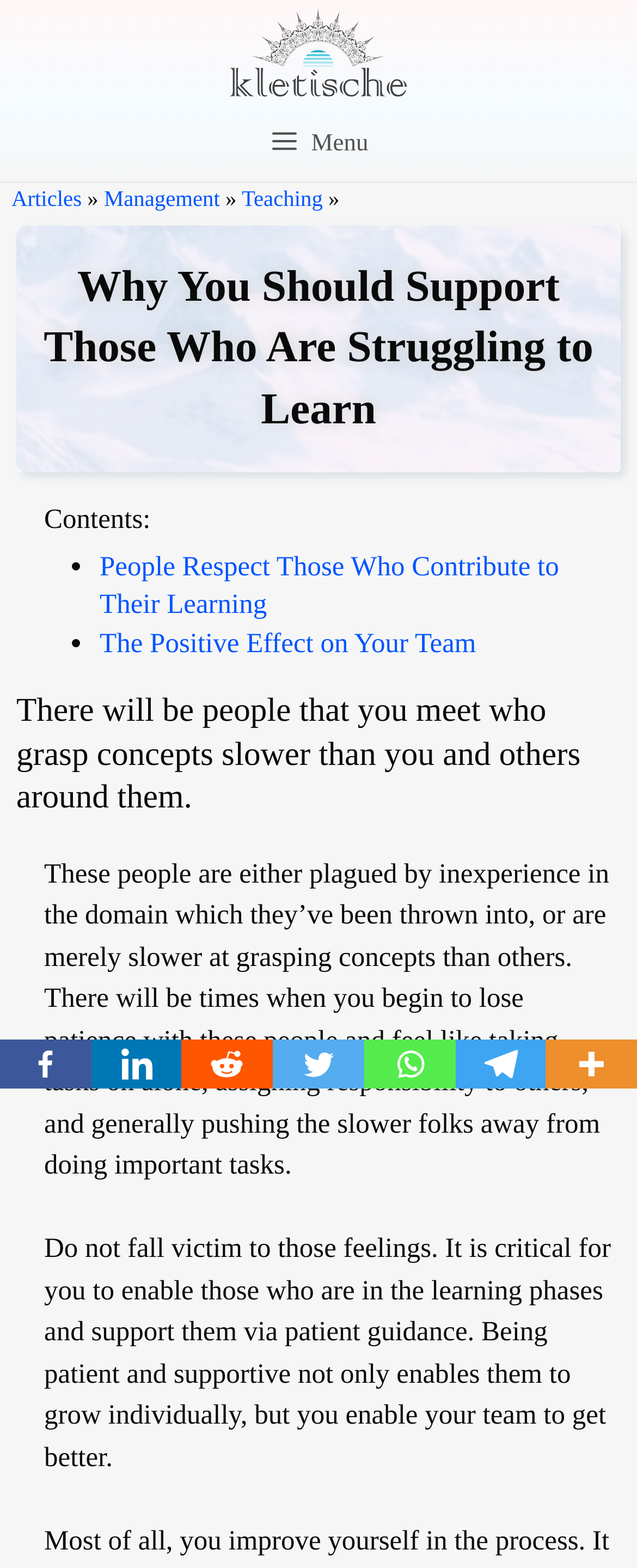Can you pinpoint the bounding box coordinates for the clickable element required for this instruction: "Open the 'Articles' page"? The coordinates should be four float numbers between 0 and 1, i.e., [left, top, right, bottom].

[0.018, 0.119, 0.128, 0.135]